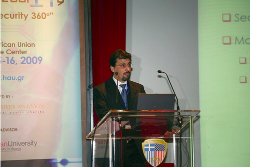Consider the image and give a detailed and elaborate answer to the question: 
Who arranged the conference?

The banner in the backdrop of the image clearly displays the logo and name of the Hellenic American Union, indicating that they are the organizers of the 2nd Athens International Forum on Security.